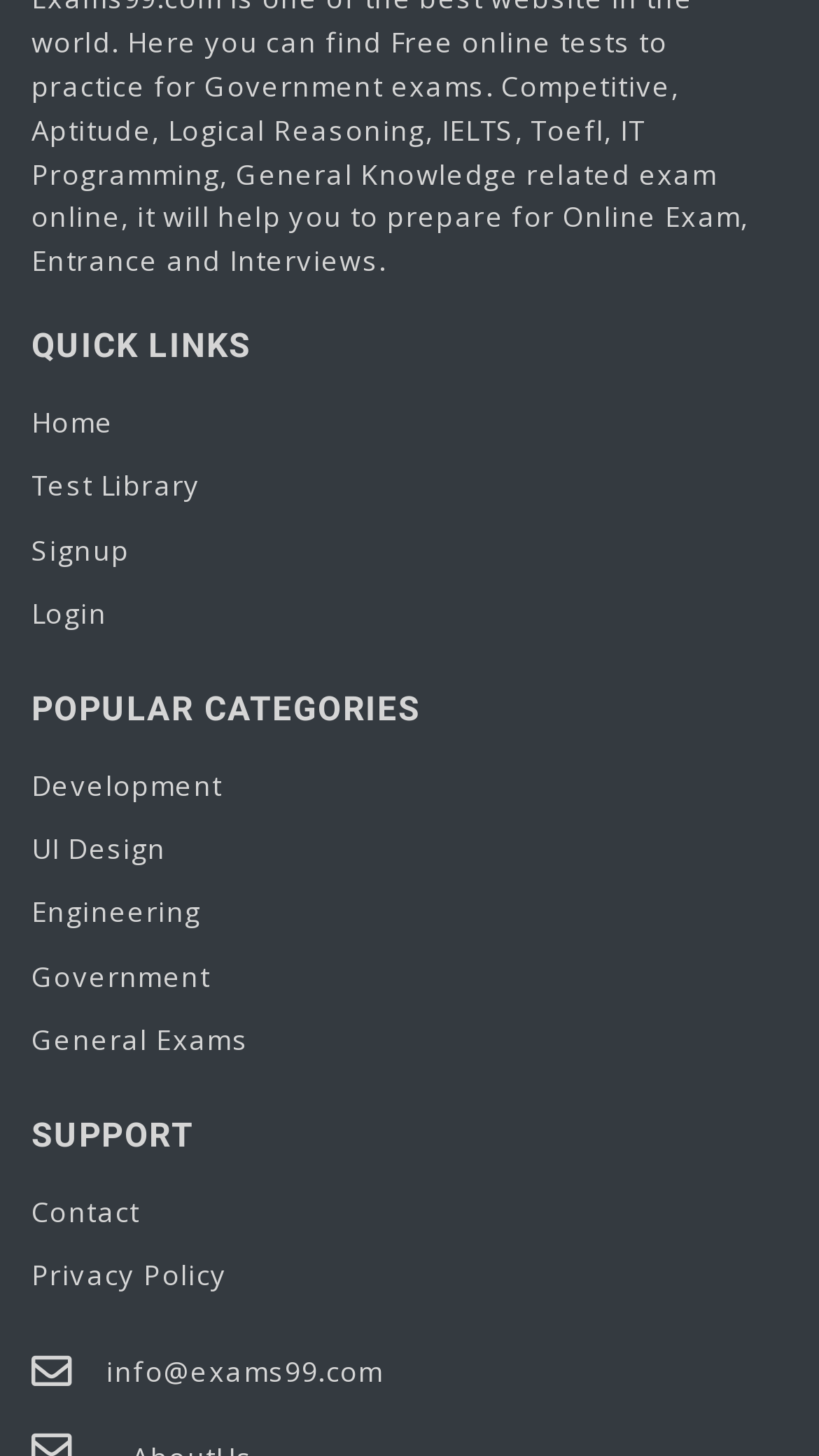Determine the bounding box coordinates of the clickable region to execute the instruction: "browse test library". The coordinates should be four float numbers between 0 and 1, denoted as [left, top, right, bottom].

[0.038, 0.312, 0.962, 0.356]